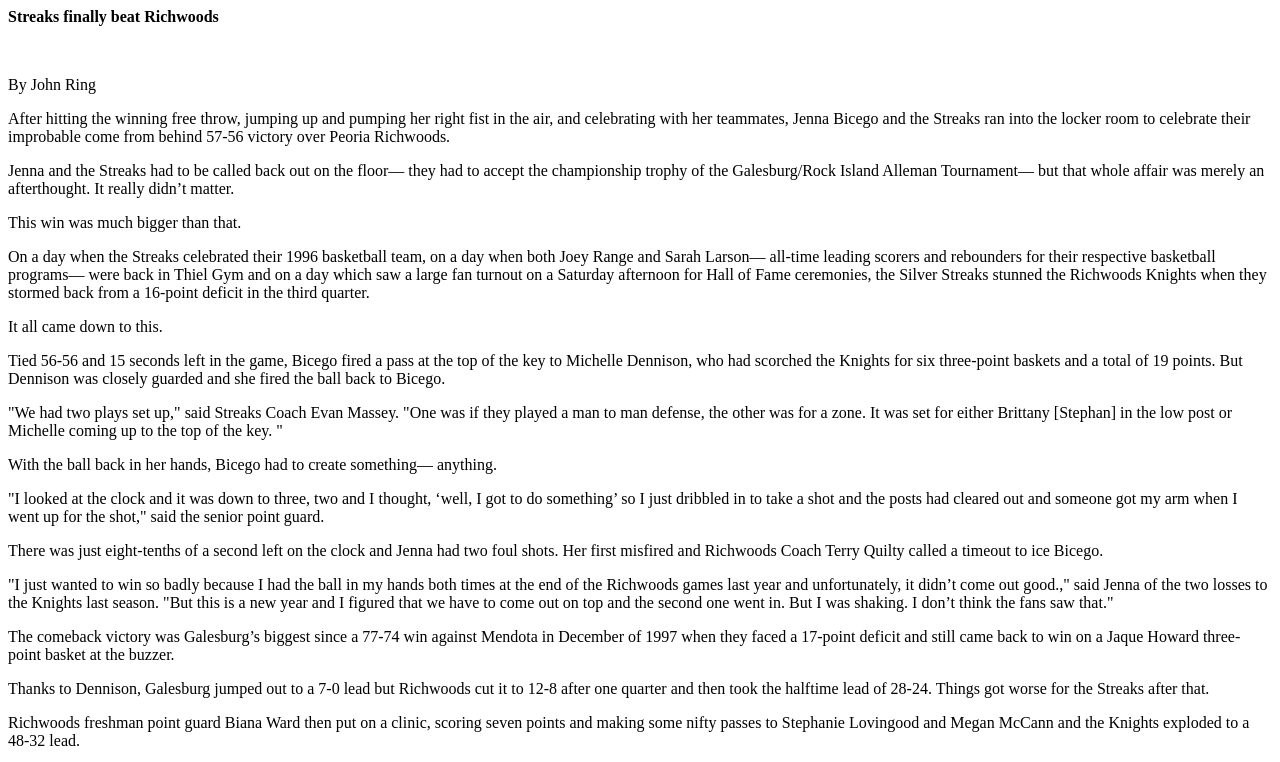Answer the question in one word or a short phrase:
What was the score when Jenna Bicego made the winning free throw?

56-56